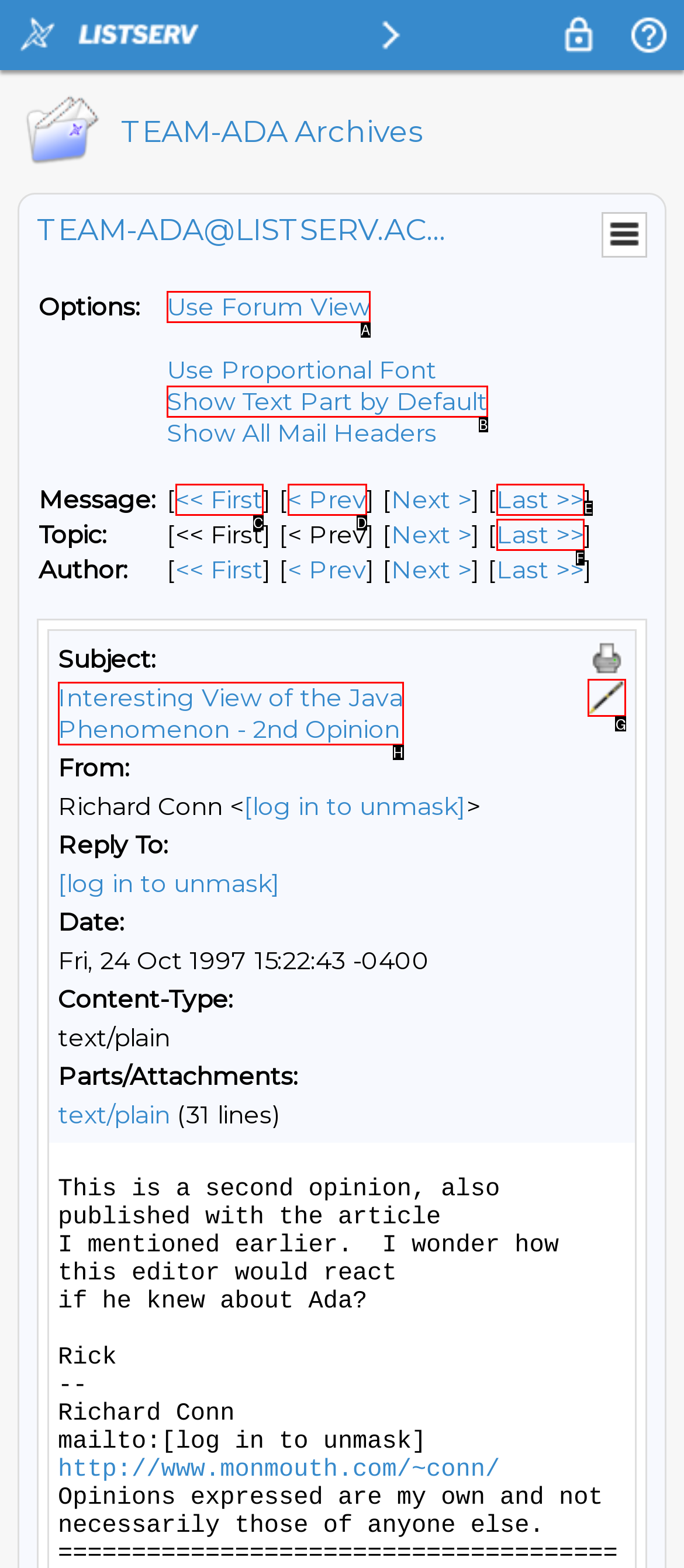Select the appropriate letter to fulfill the given instruction: Reply to the current message
Provide the letter of the correct option directly.

G